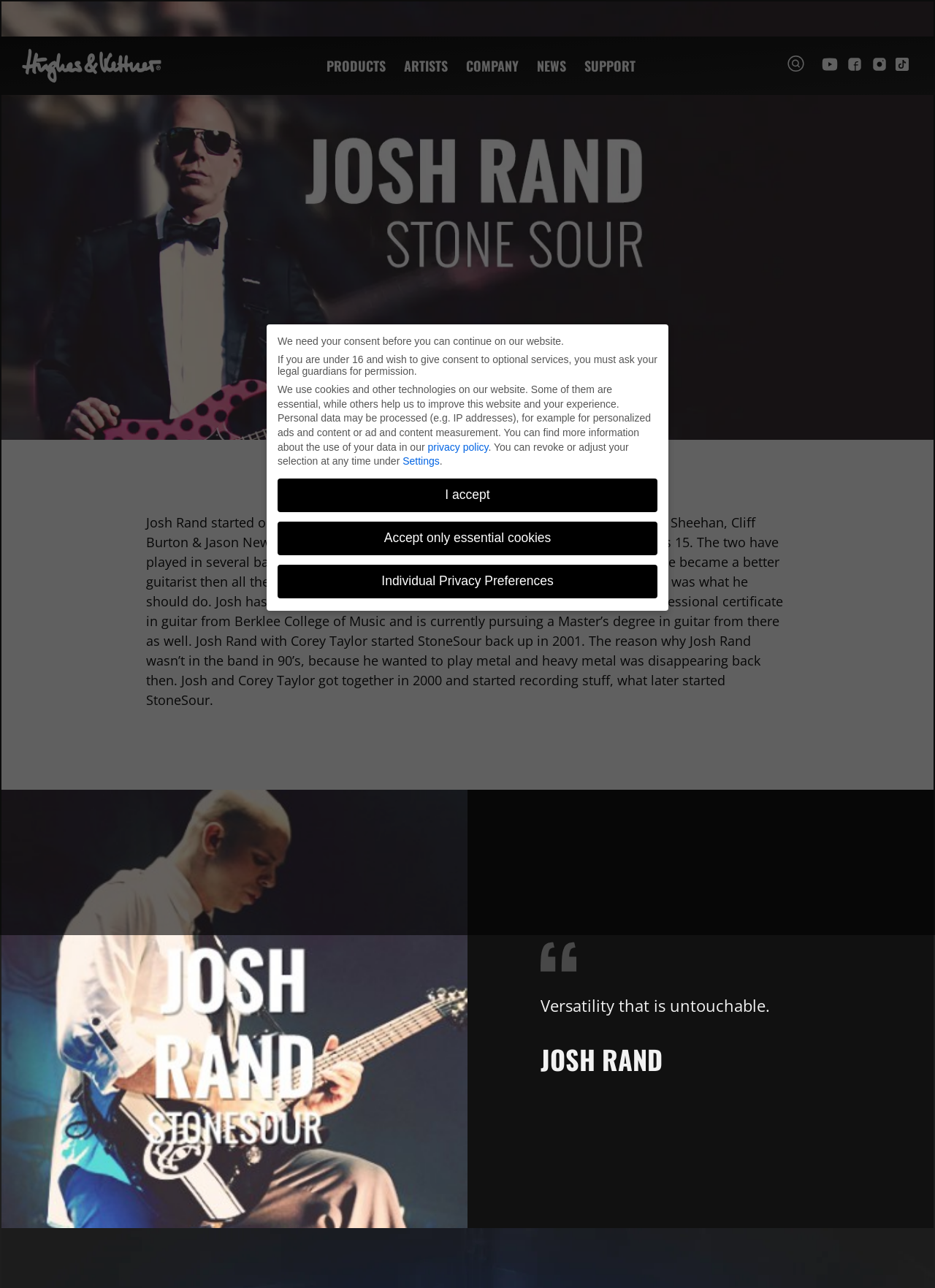Locate the bounding box coordinates of the element that needs to be clicked to carry out the instruction: "Read more about Josh Rand's biography". The coordinates should be given as four float numbers ranging from 0 to 1, i.e., [left, top, right, bottom].

[0.156, 0.399, 0.838, 0.55]